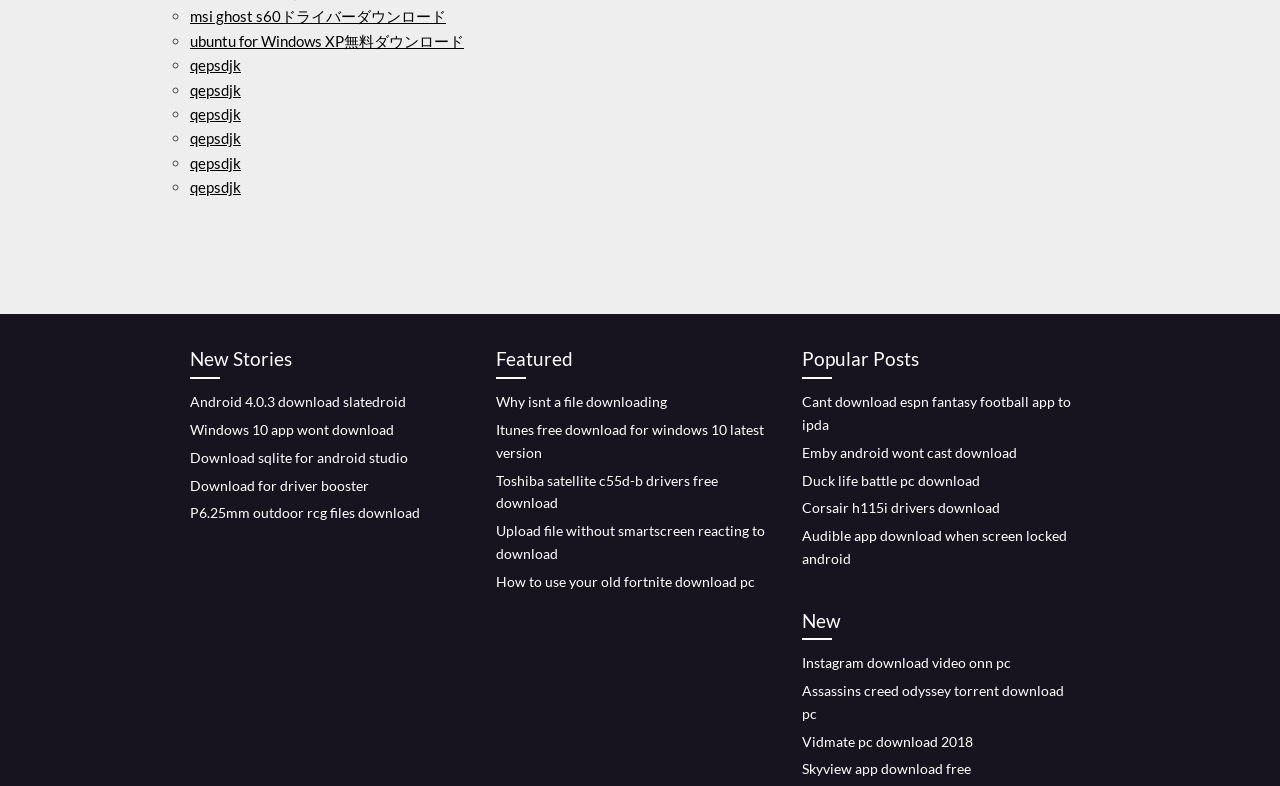Please indicate the bounding box coordinates of the element's region to be clicked to achieve the instruction: "Read New Stories". Provide the coordinates as four float numbers between 0 and 1, i.e., [left, top, right, bottom].

[0.148, 0.438, 0.359, 0.483]